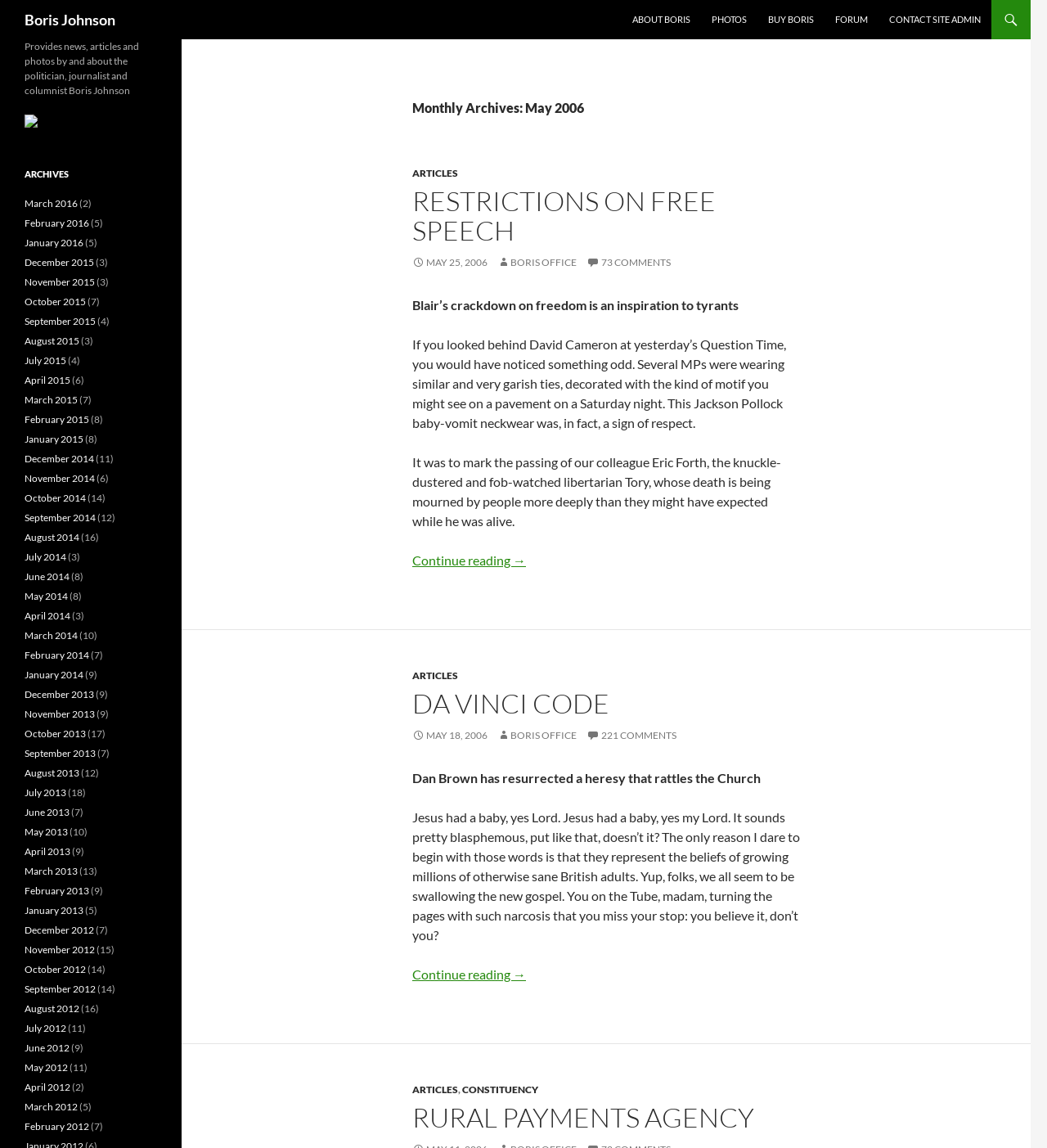Provide the bounding box coordinates of the HTML element described by the text: "articles".

[0.394, 0.145, 0.438, 0.156]